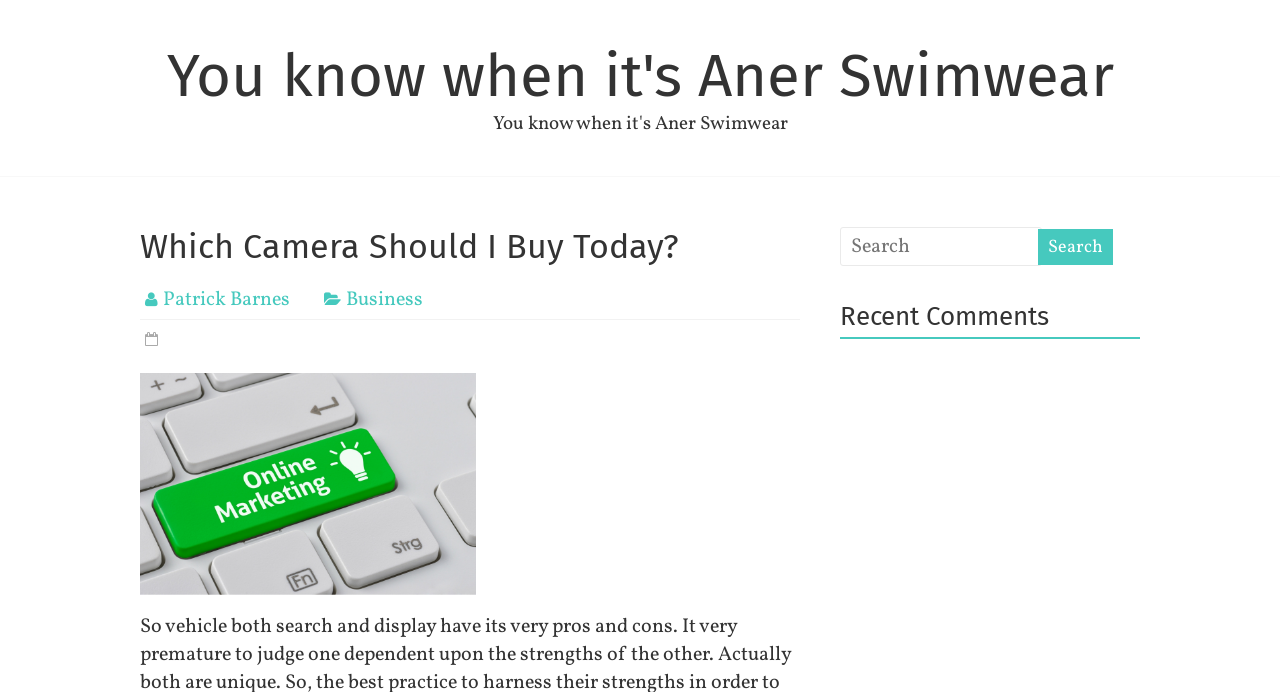Provide an in-depth caption for the contents of the webpage.

The webpage appears to be a blog or article page, with a focus on camera-related topics. At the top, there is a heading that reads "You know when it's Aner Swimwear" which is also a link. Below this, there is a smaller header that says "Which Camera Should I Buy Today?".

To the right of the header, there are three links: "Patrick Barnes", "Business", and an icon represented by "\uf133". Below these links, there is a large image that takes up most of the top half of the page.

On the right-hand side of the page, there are two sections. The top section has a search bar with a "Search" button next to it. The bottom section has a heading that says "Recent Comments".

Overall, the page seems to be a mix of informational content and interactive elements, with a focus on cameras and photography.